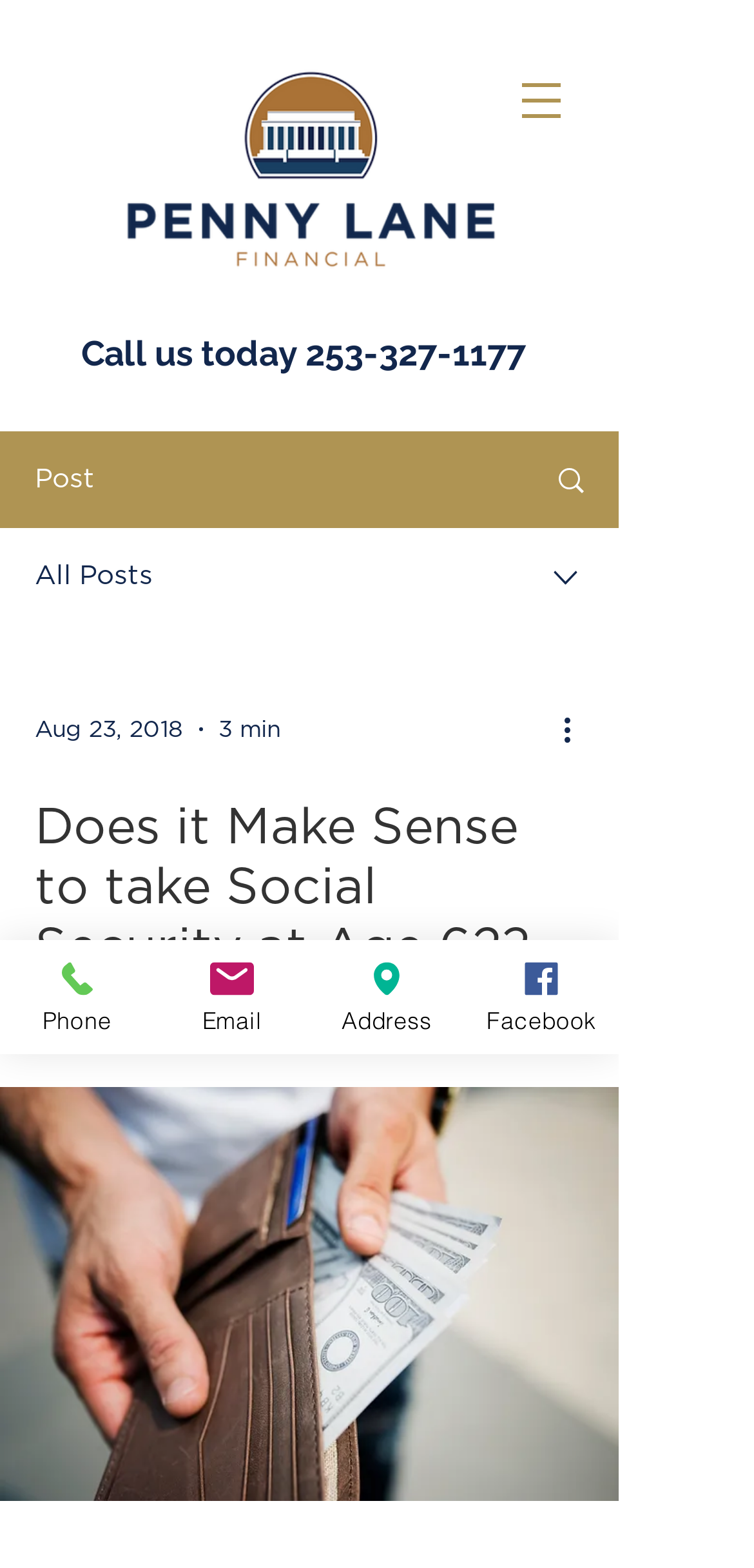How many navigation menu items are there?
Kindly give a detailed and elaborate answer to the question.

I found the navigation menu item by looking at the button element that says 'Site' and has a popup menu.